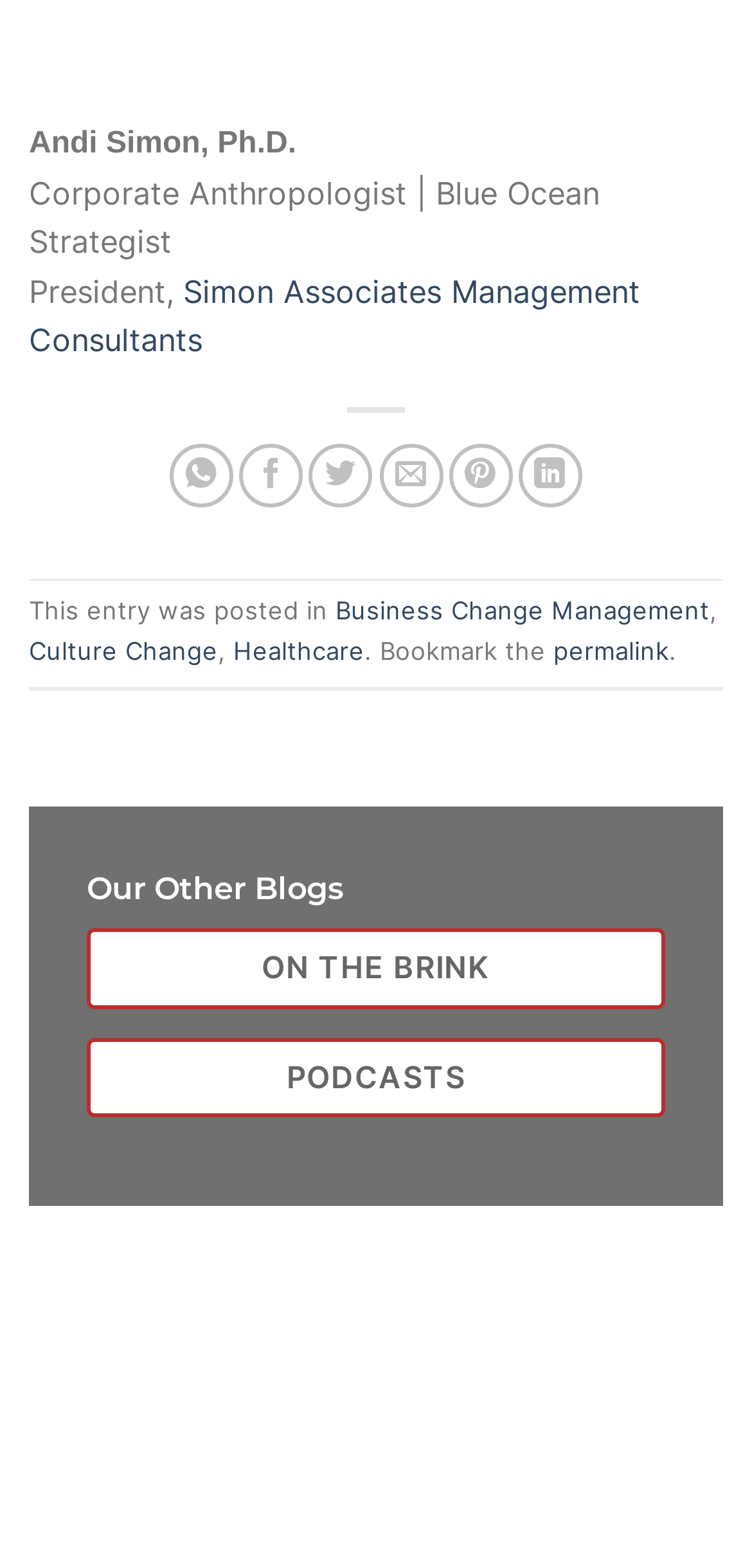Find the bounding box of the UI element described as follows: "Culture Change".

[0.038, 0.406, 0.29, 0.424]